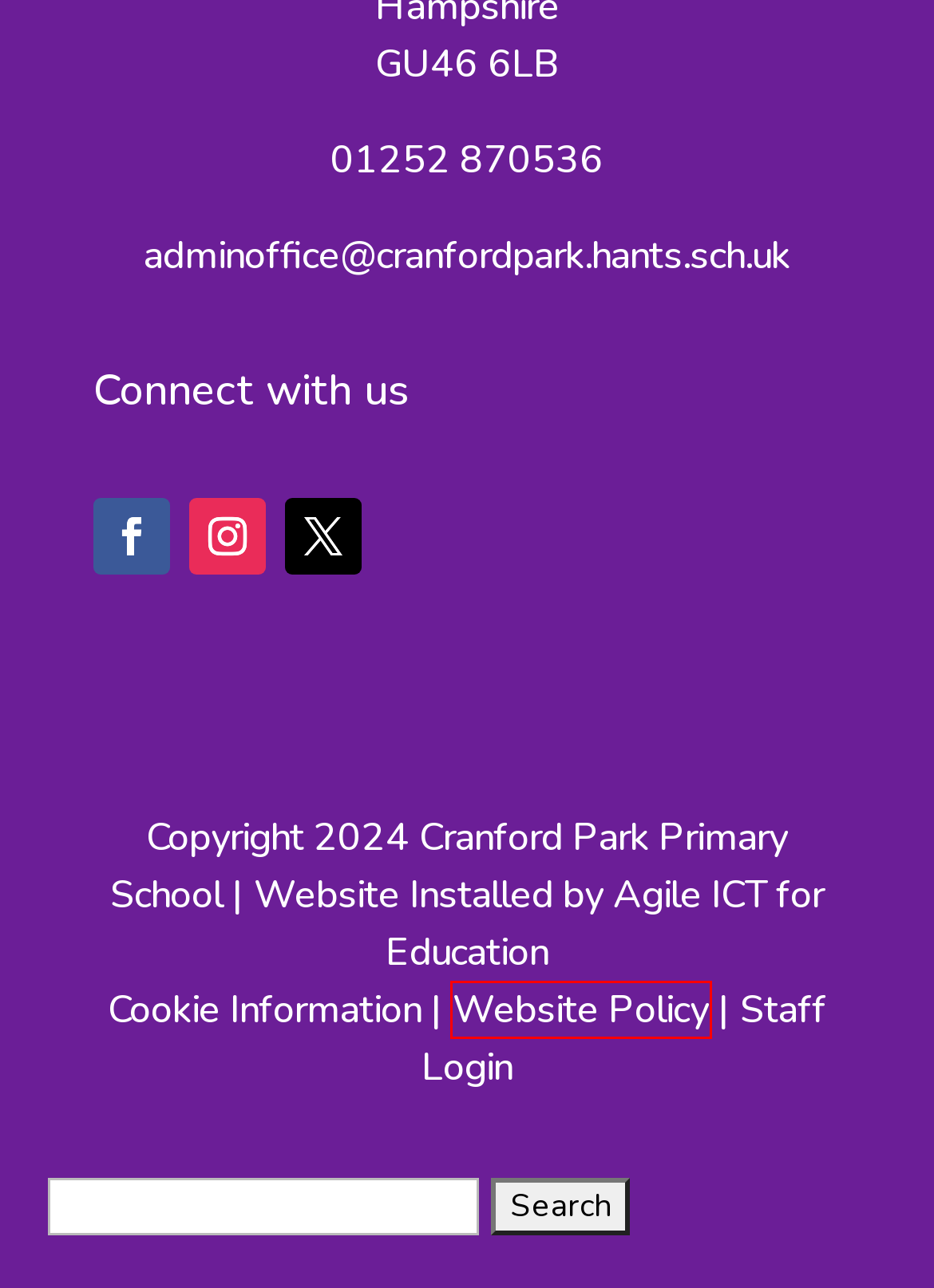Examine the webpage screenshot and identify the UI element enclosed in the red bounding box. Pick the webpage description that most accurately matches the new webpage after clicking the selected element. Here are the candidates:
A. Cranford Park C of E Primary School | Courage, Compassion, Creativity
B. Log In ‹ Cranford Park C of E Primary School — WordPress
C. Main library articles | Parent Zone | At the heart of digital family life
D. Cookie Information | Cranford Park C of E Primary School
E. Agile ICT | IT support, solutions and services for schools
F. Policies | Cranford Park C of E Primary School
G. Equality | Cranford Park C of E Primary School
H. Website Policy | Cranford Park C of E Primary School

H